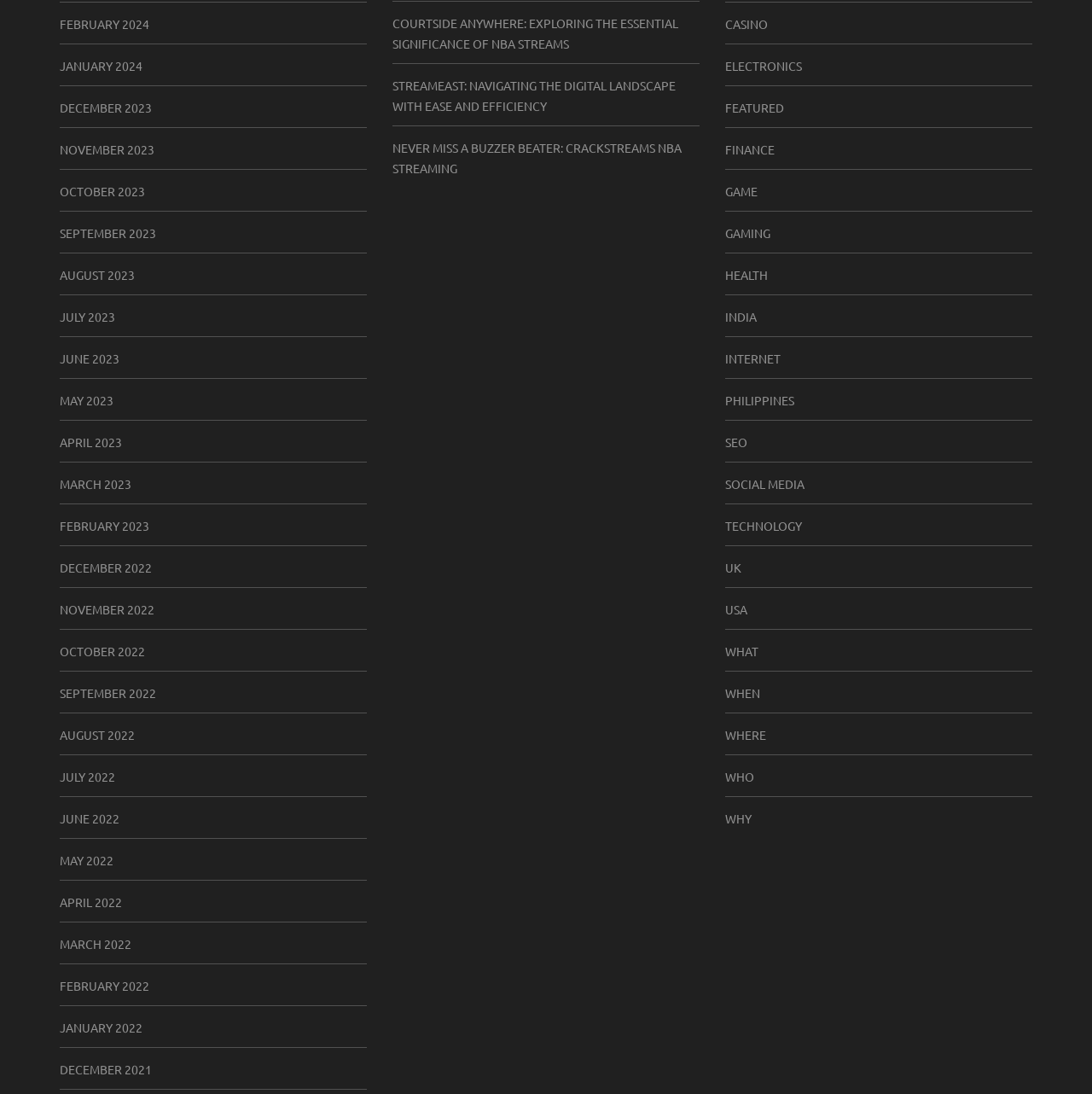Determine the bounding box for the UI element described here: "October 2023".

[0.055, 0.168, 0.133, 0.182]